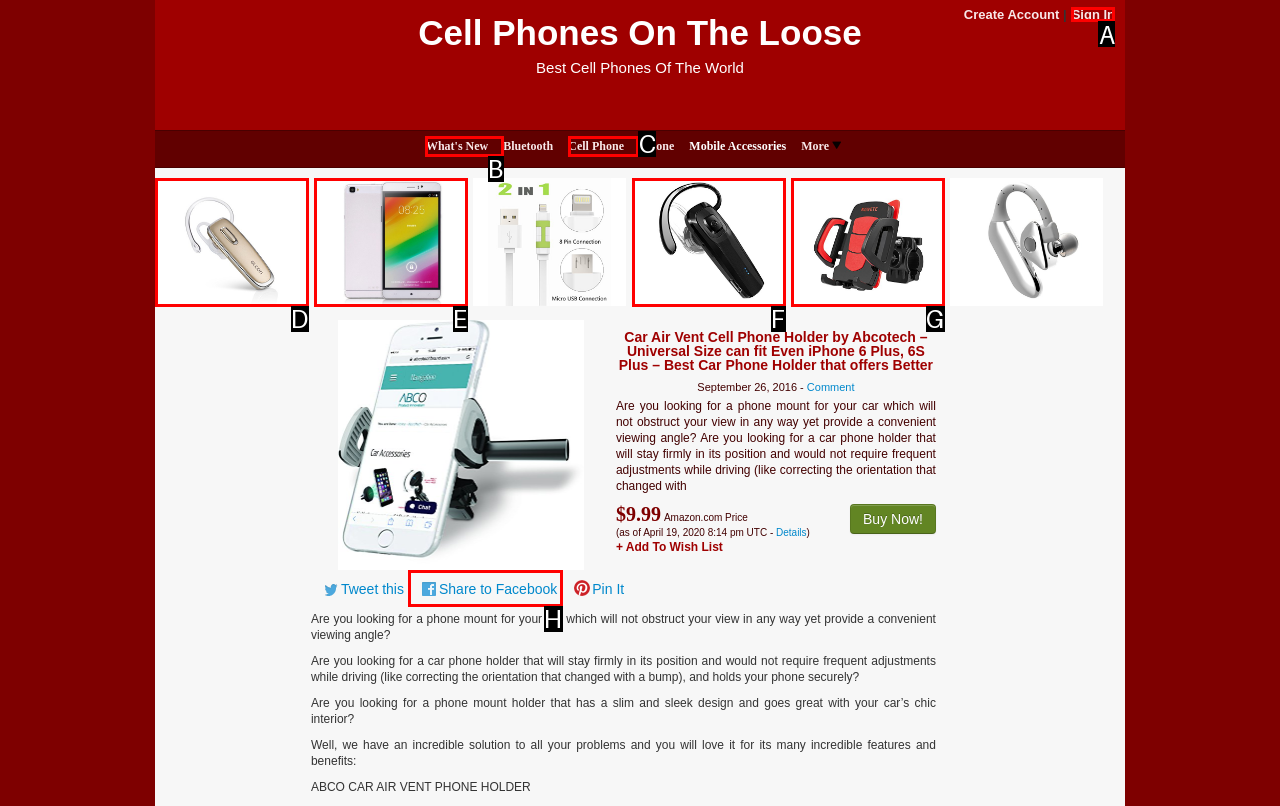Indicate the HTML element that should be clicked to perform the task: Click on 'Sign In' Reply with the letter corresponding to the chosen option.

A